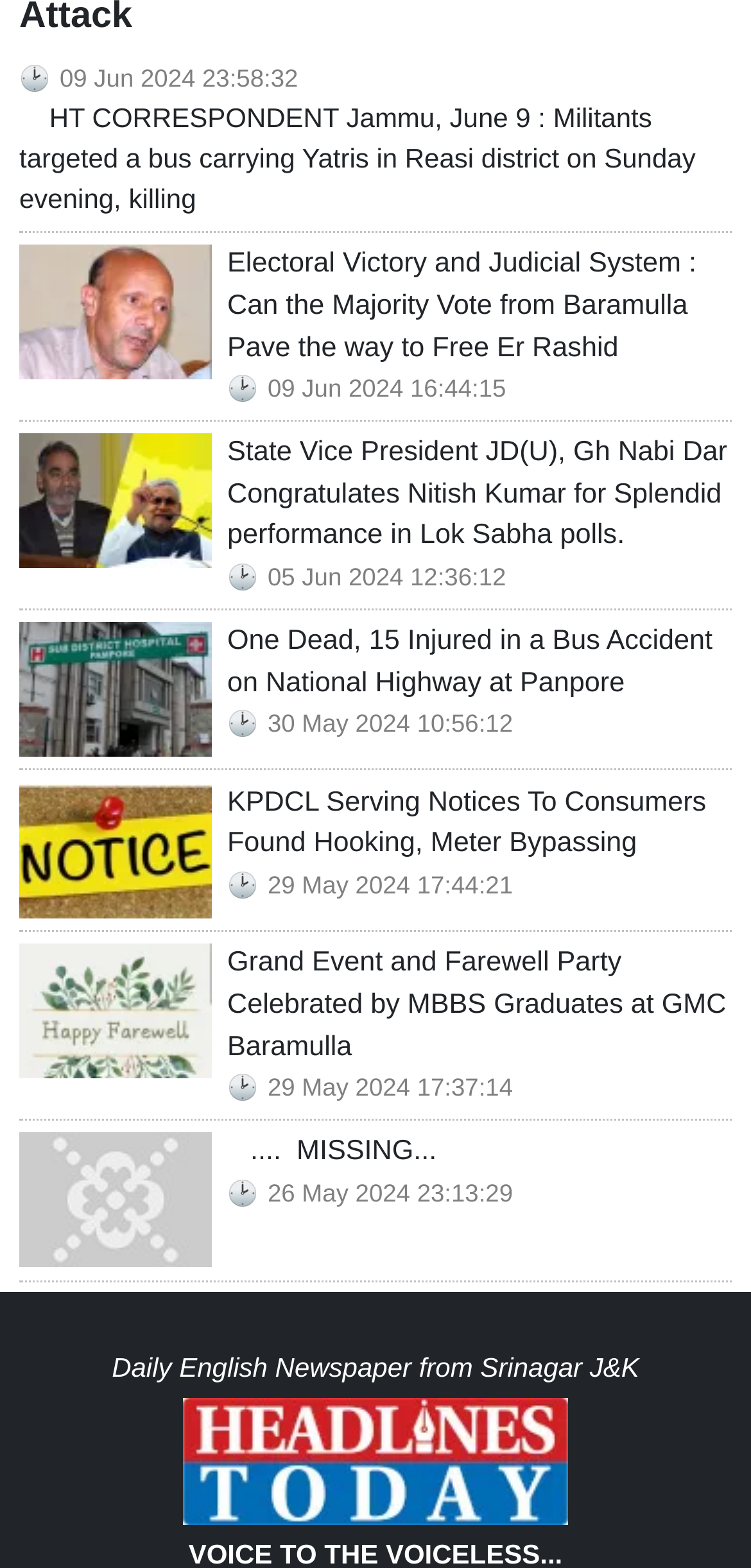Consider the image and give a detailed and elaborate answer to the question: 
What is the topic of the news article with the image?

The answer can be found in the link element with the text 'Electoral Victory and Judicial System : Can the Majority Vote from Baramulla Pave the way to Free Er Rashid' which has an associated image. The topic of the news article is likely to be 'Electoral Victory and Judicial System'.